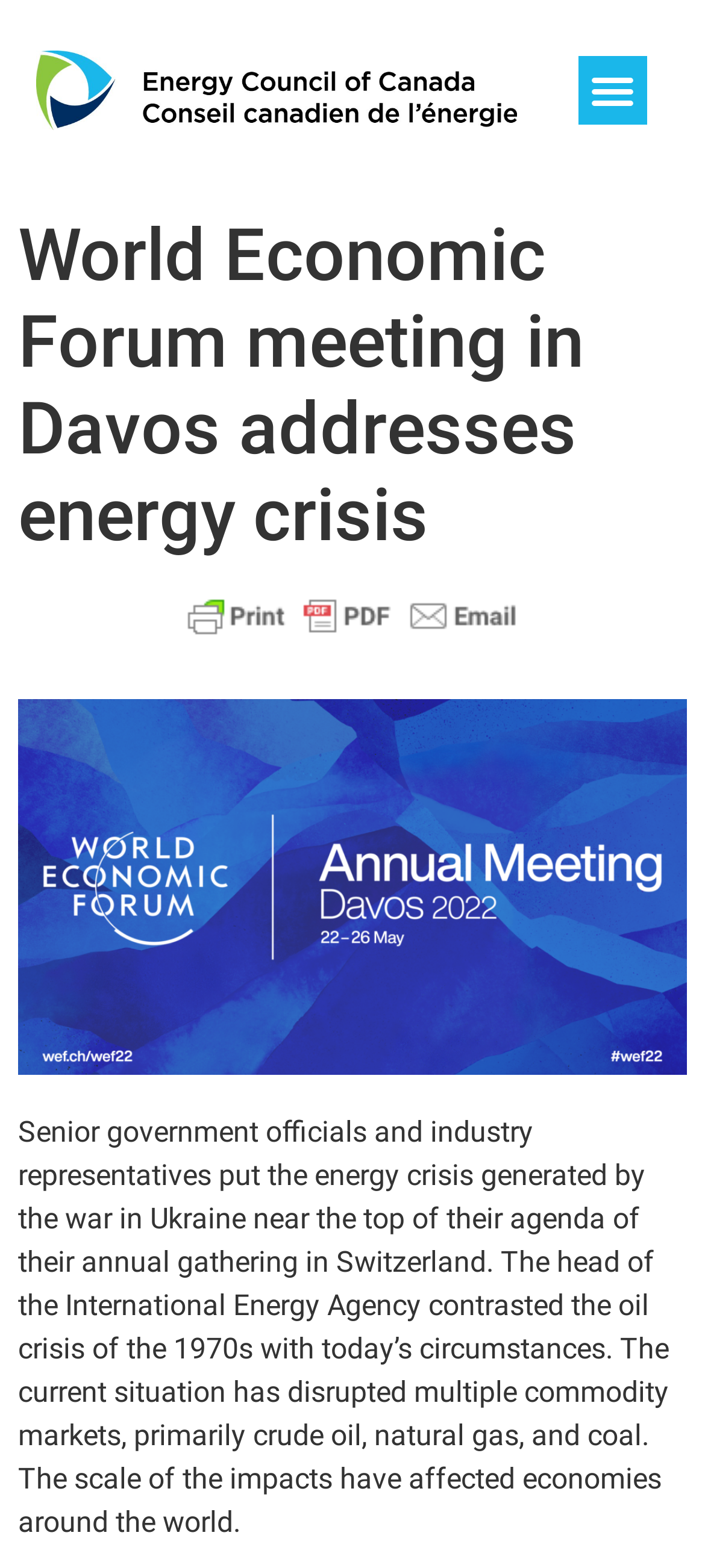Respond to the question with just a single word or phrase: 
Who contrasted the oil crisis of the 1970s with today's circumstances?

The head of the International Energy Agency